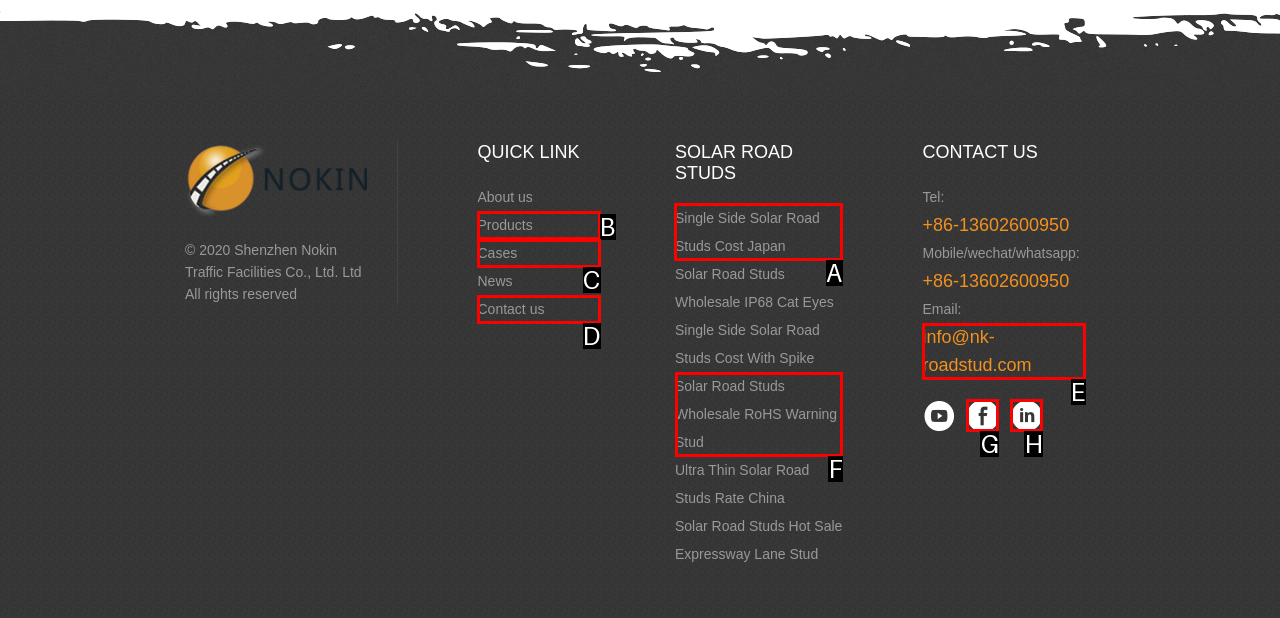Find the appropriate UI element to complete the task: View 'Single Side Solar Road Studs Cost Japan'. Indicate your choice by providing the letter of the element.

A